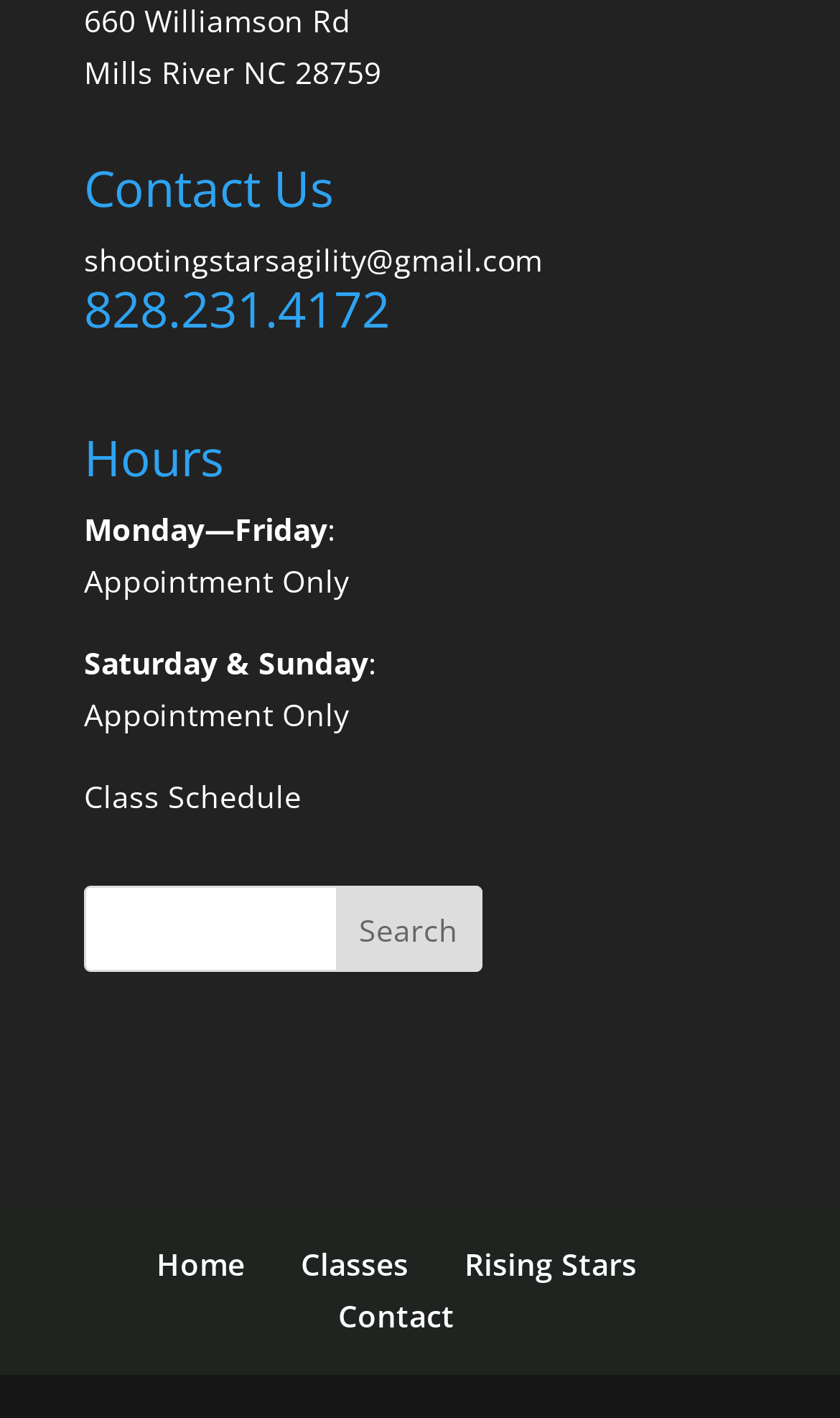Highlight the bounding box coordinates of the region I should click on to meet the following instruction: "check the hours of operation".

[0.1, 0.306, 0.449, 0.356]